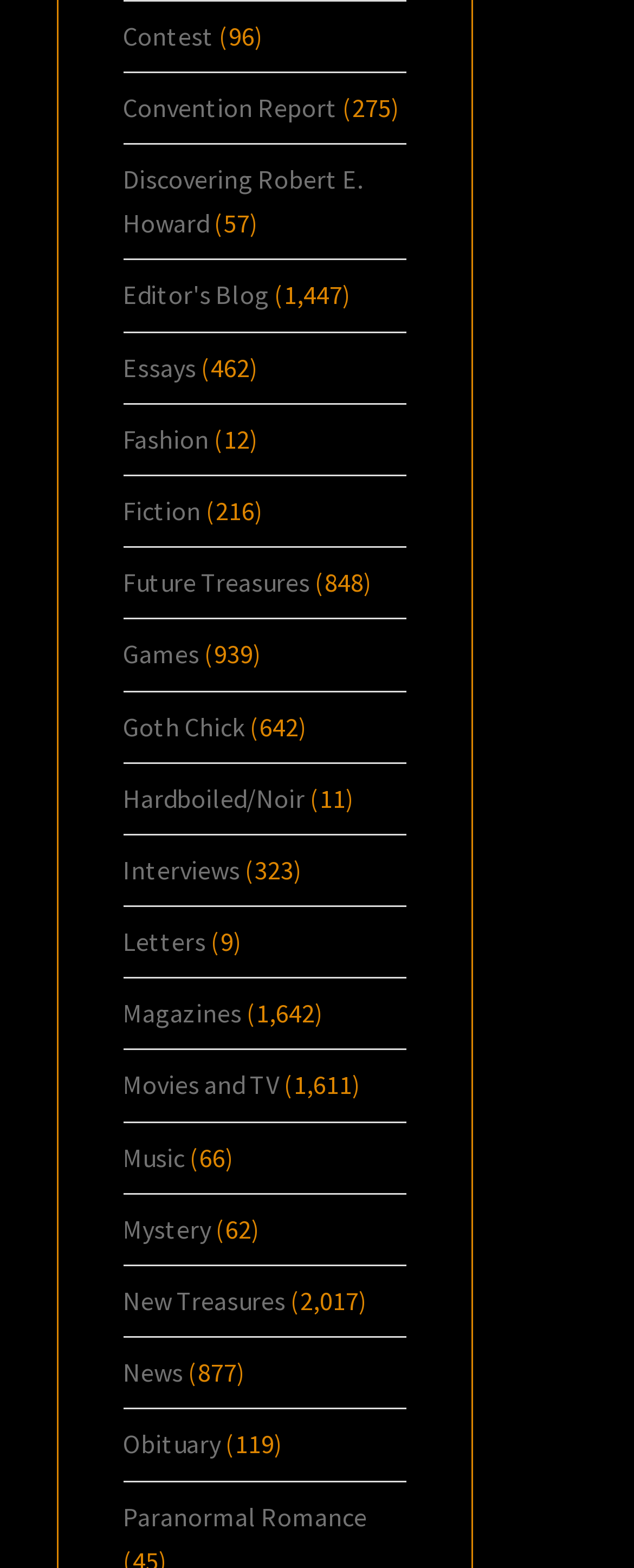Determine the bounding box coordinates for the area you should click to complete the following instruction: "Explore the 'Fiction' section".

[0.194, 0.315, 0.317, 0.336]